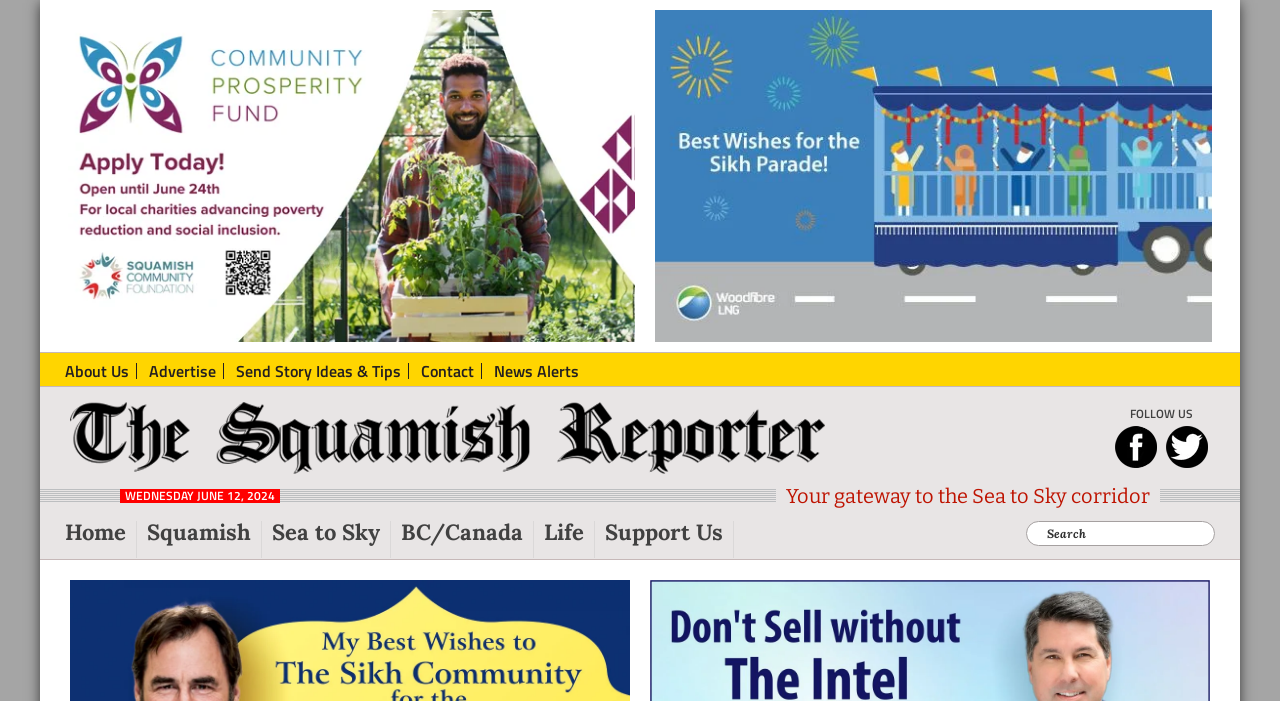Answer with a single word or phrase: 
How many social media links are there?

2